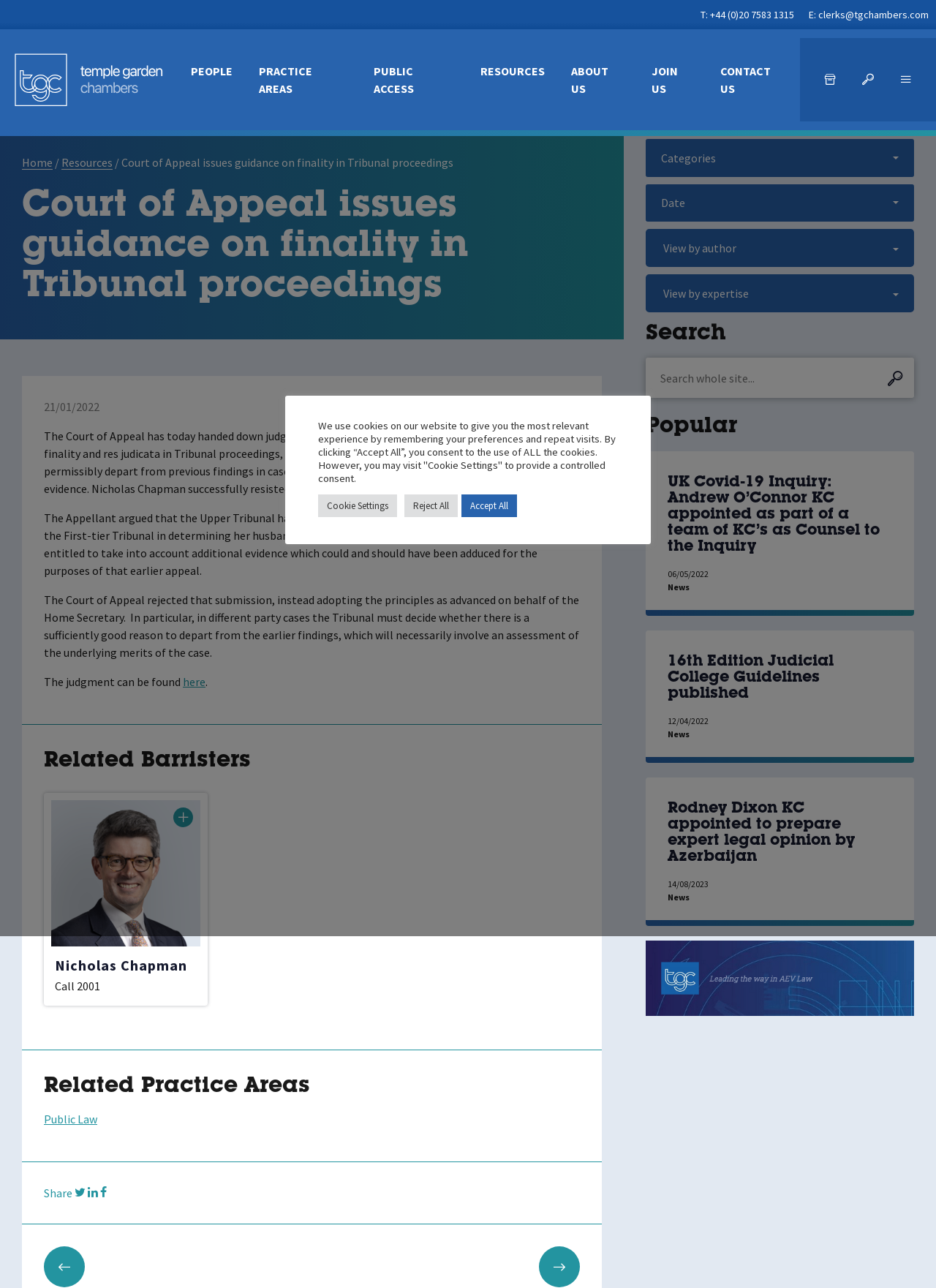Refer to the image and provide an in-depth answer to the question: 
What is the purpose of the 'Search whole site...' textbox?

I found the answer by looking at the textbox on the webpage, which is labeled 'Search whole site...' and has a search icon next to it, suggesting that users can enter keywords to search the website.